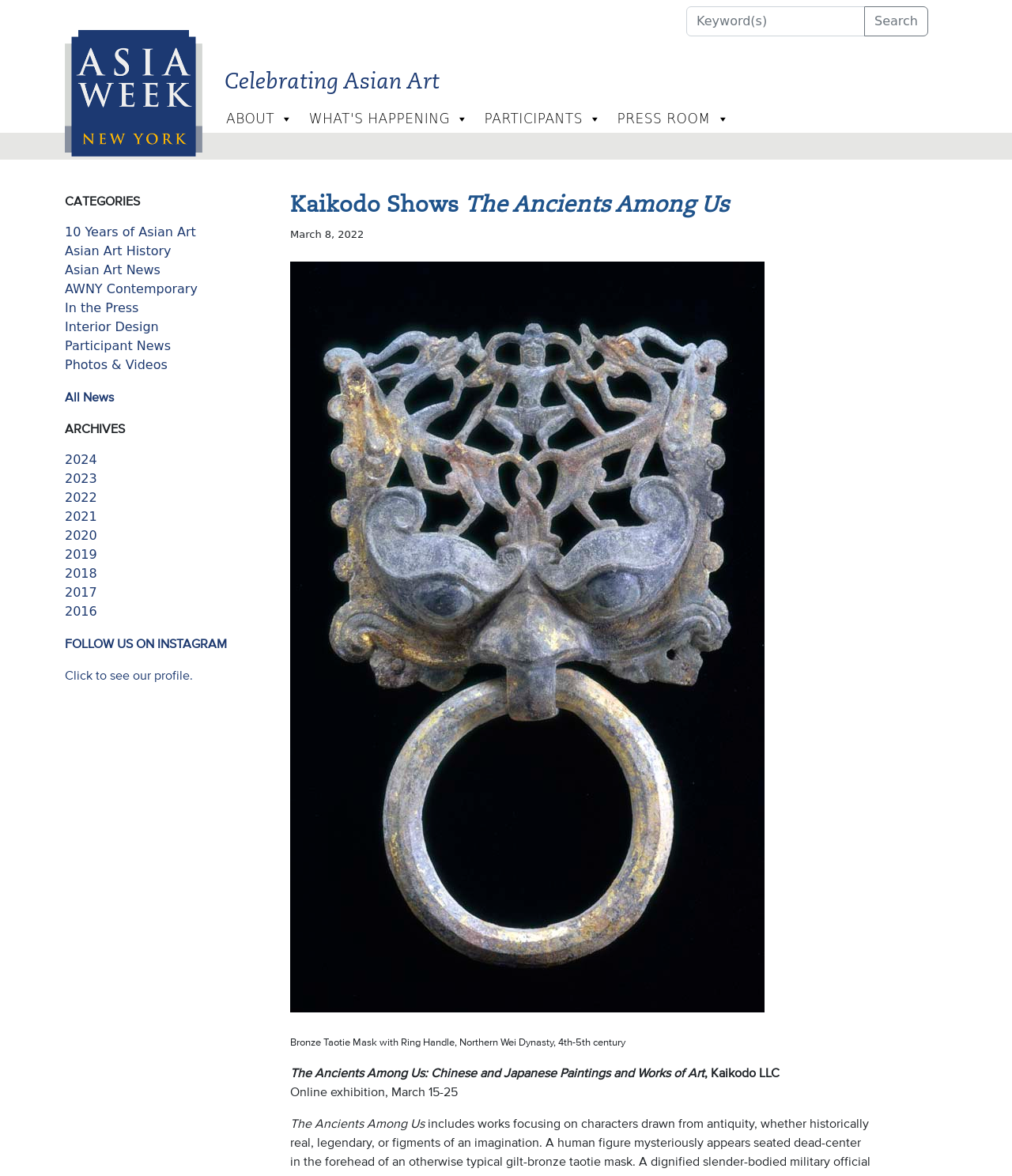What is the year of the exhibition mentioned in the webpage? Based on the screenshot, please respond with a single word or phrase.

2022